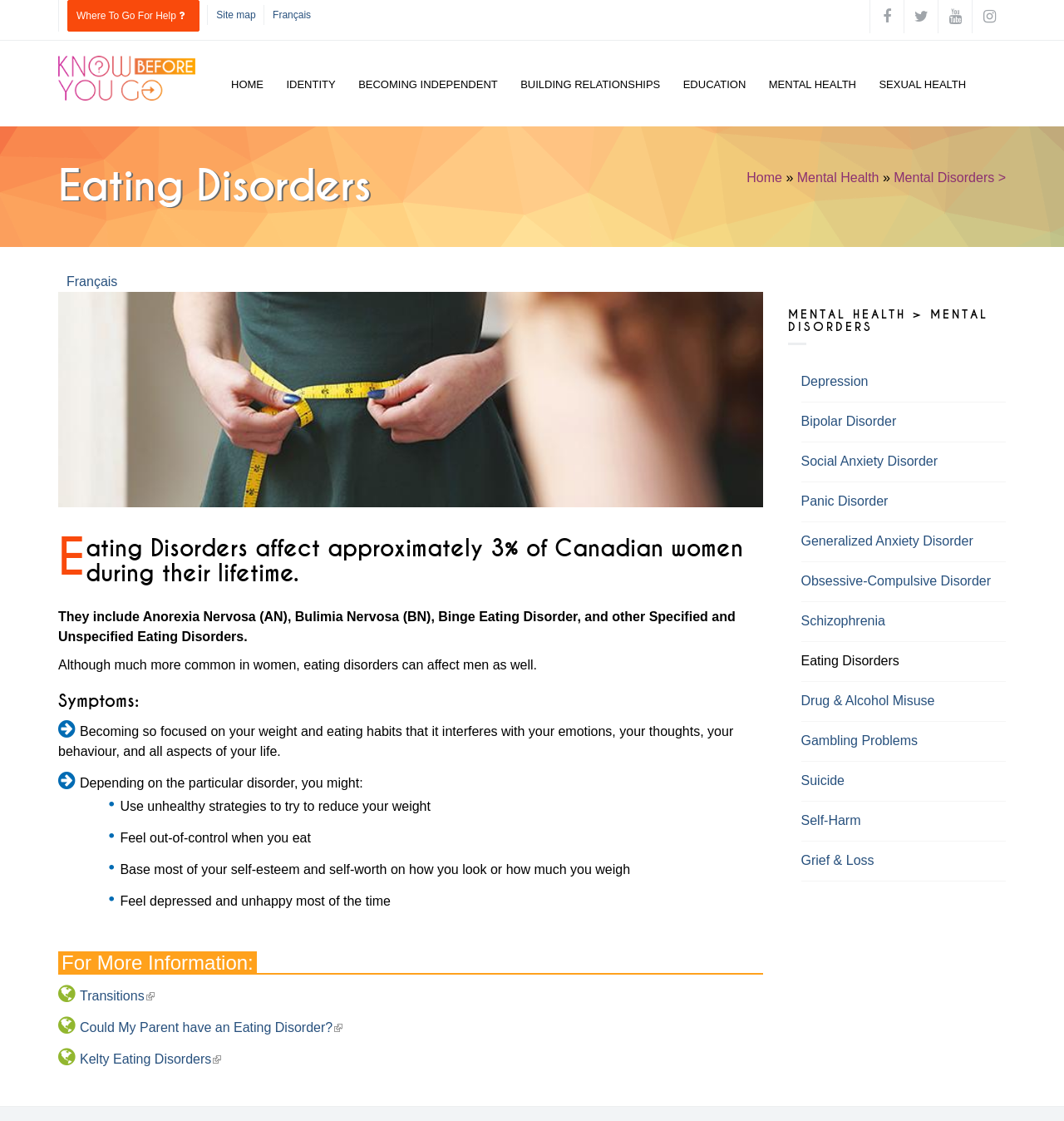Identify the bounding box coordinates of the section to be clicked to complete the task described by the following instruction: "Watch the YouTube video". The coordinates should be four float numbers between 0 and 1, formatted as [left, top, right, bottom].

None